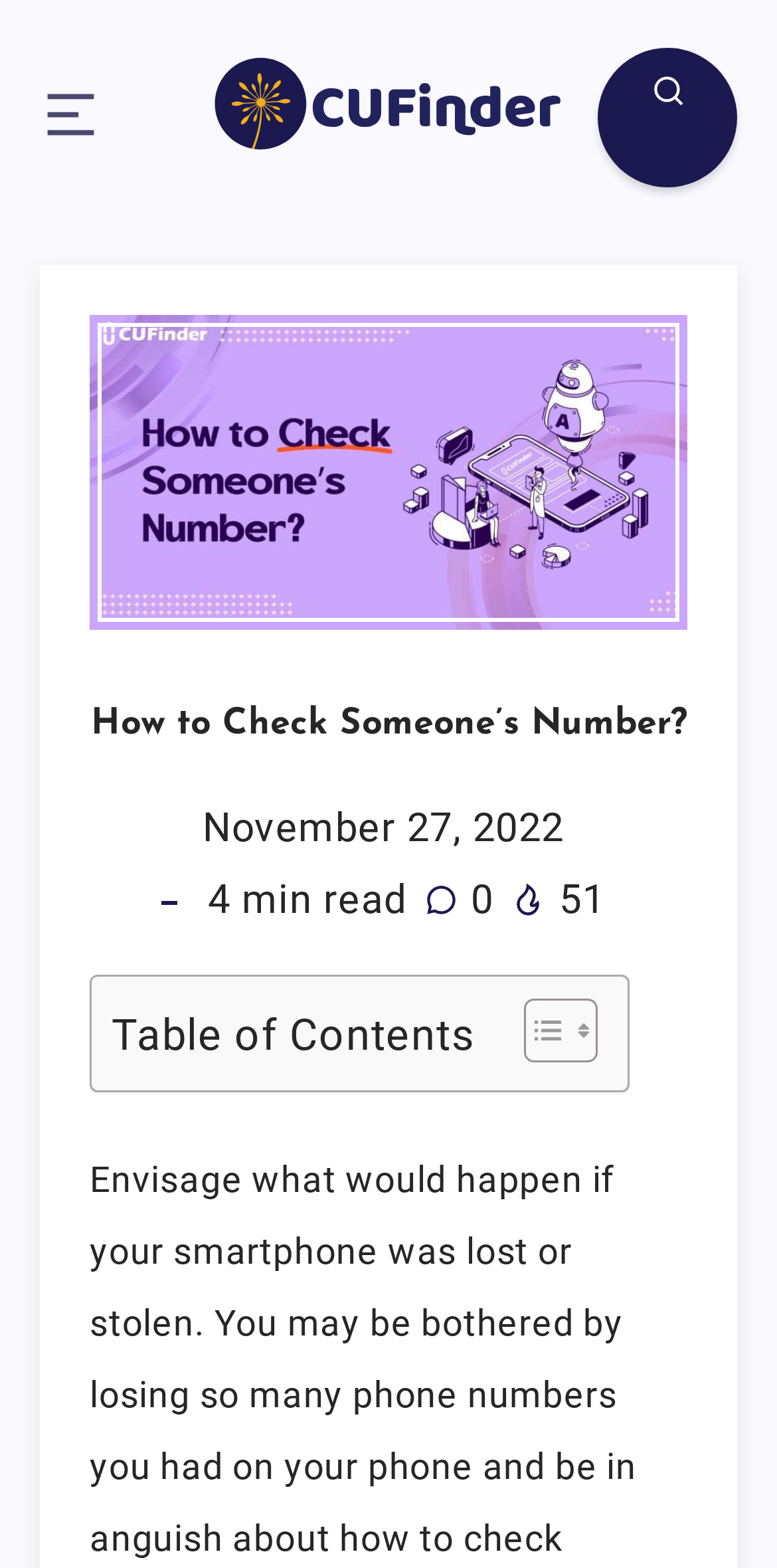Using the provided description aria-label="Twitter", find the bounding box coordinates for the UI element. Provide the coordinates in (top-left x, top-left y, bottom-right x, bottom-right y) format, ensuring all values are between 0 and 1.

None